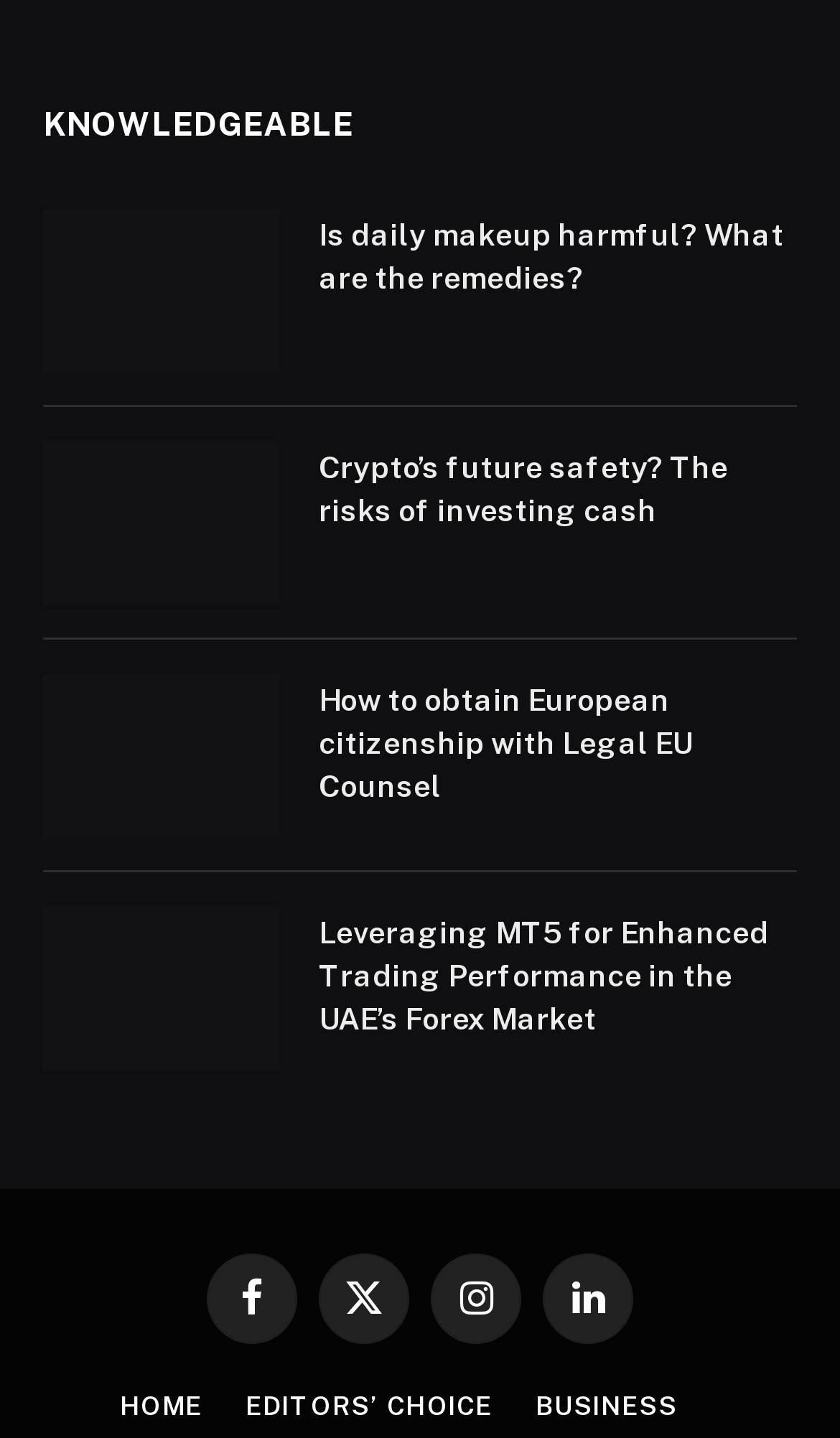Answer the question in one word or a short phrase:
How many navigation links are at the top of the webpage?

3